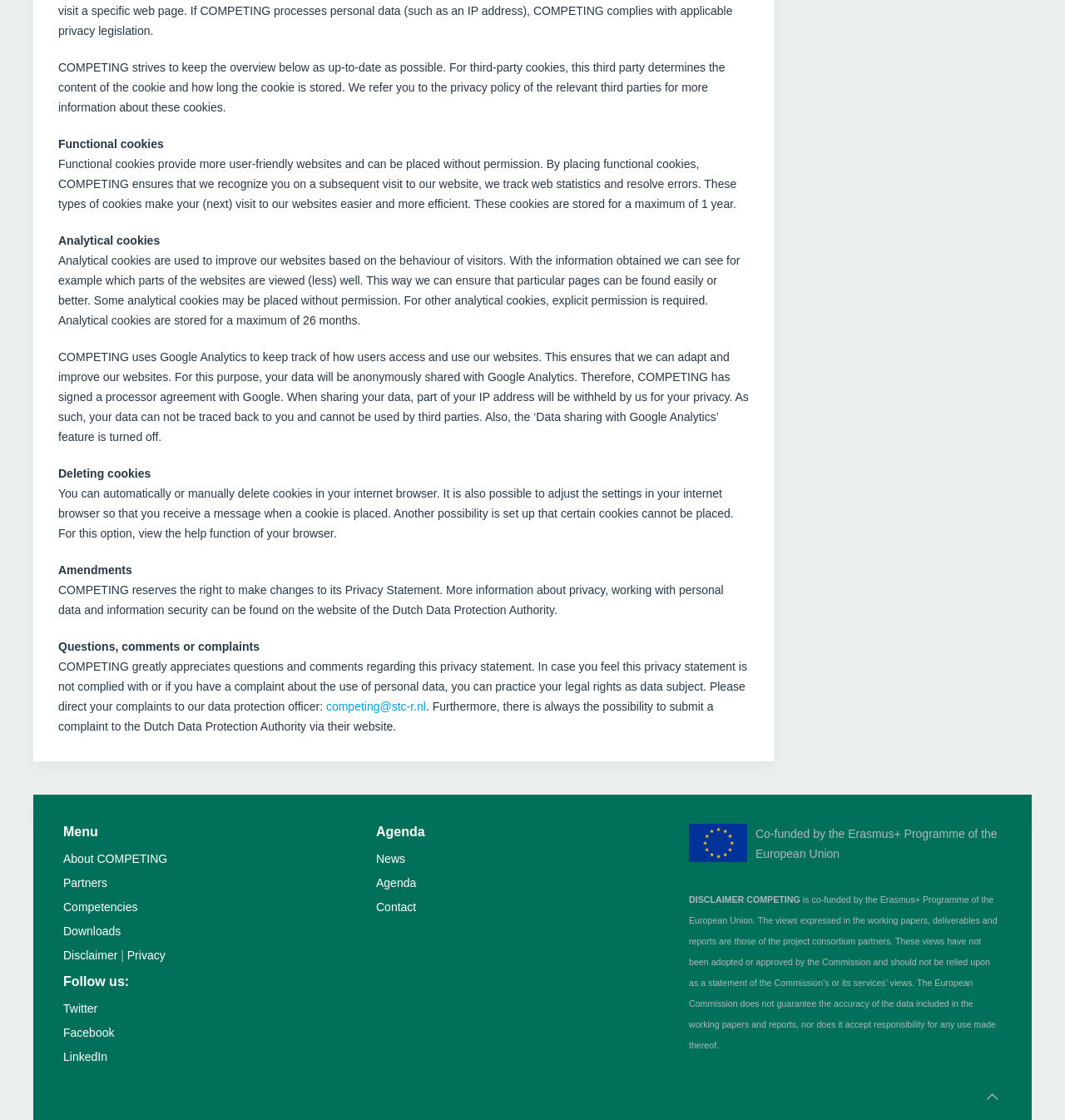Who can users contact regarding questions or complaints about the privacy statement?
Kindly offer a detailed explanation using the data available in the image.

The text states that users can direct their complaints to the data protection officer, and provides an email address competing@stc-r.nl for this purpose.